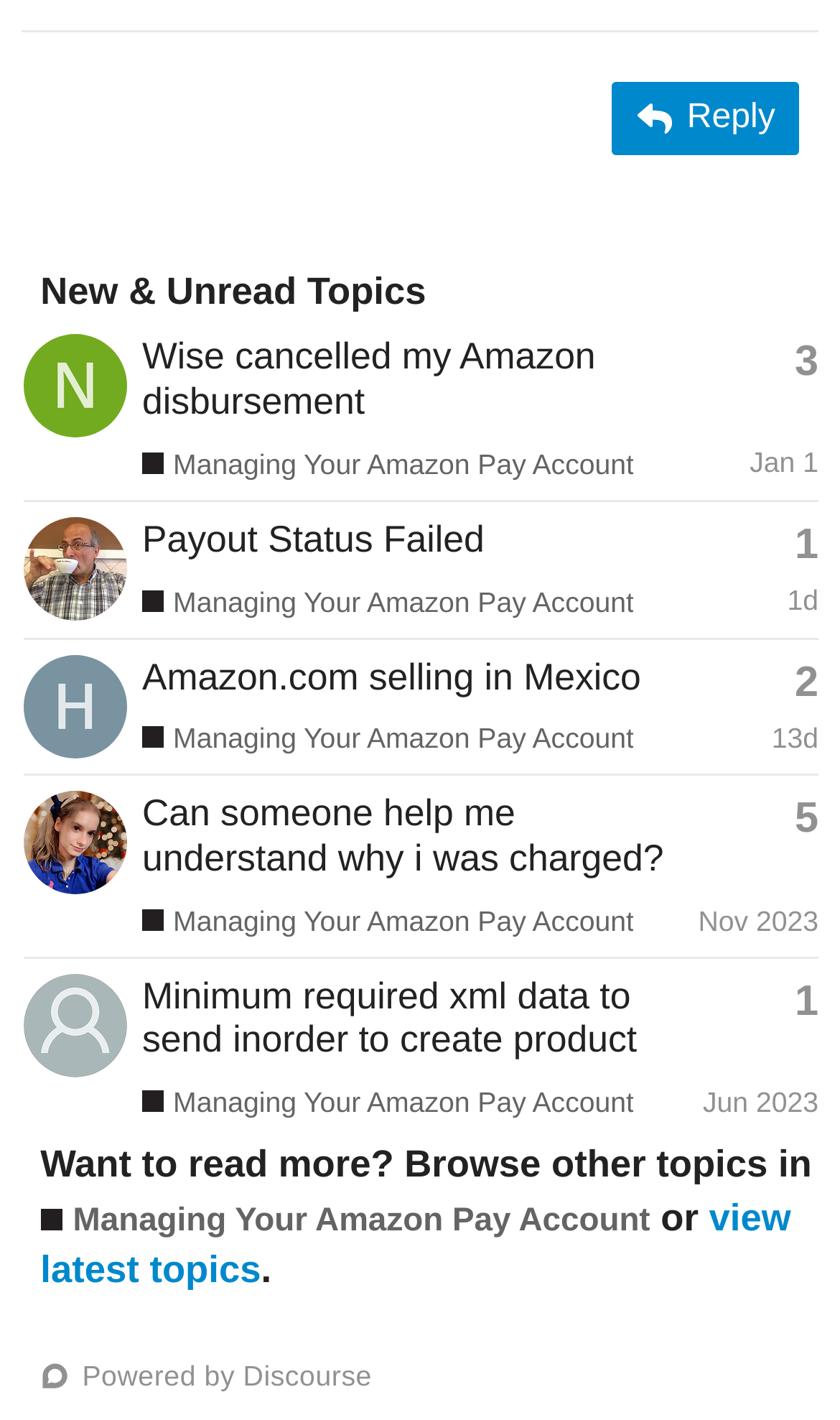Locate the UI element described by Payout Status Failed in the provided webpage screenshot. Return the bounding box coordinates in the format (top-left x, top-left y, bottom-right x, bottom-right y), ensuring all values are between 0 and 1.

[0.169, 0.364, 0.577, 0.394]